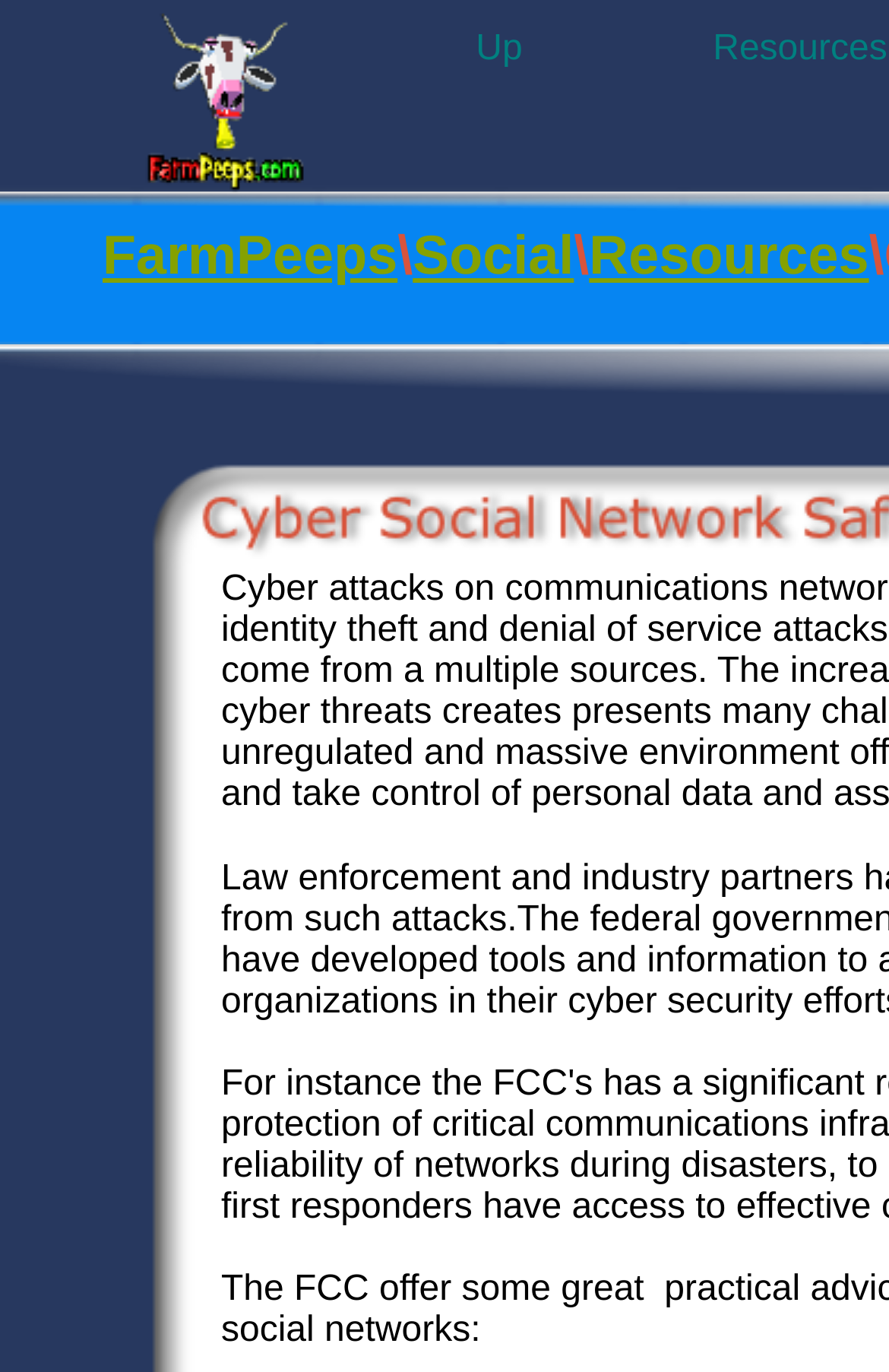Determine the bounding box of the UI component based on this description: "FarmPeeps". The bounding box coordinates should be four float values between 0 and 1, i.e., [left, top, right, bottom].

[0.115, 0.165, 0.447, 0.209]